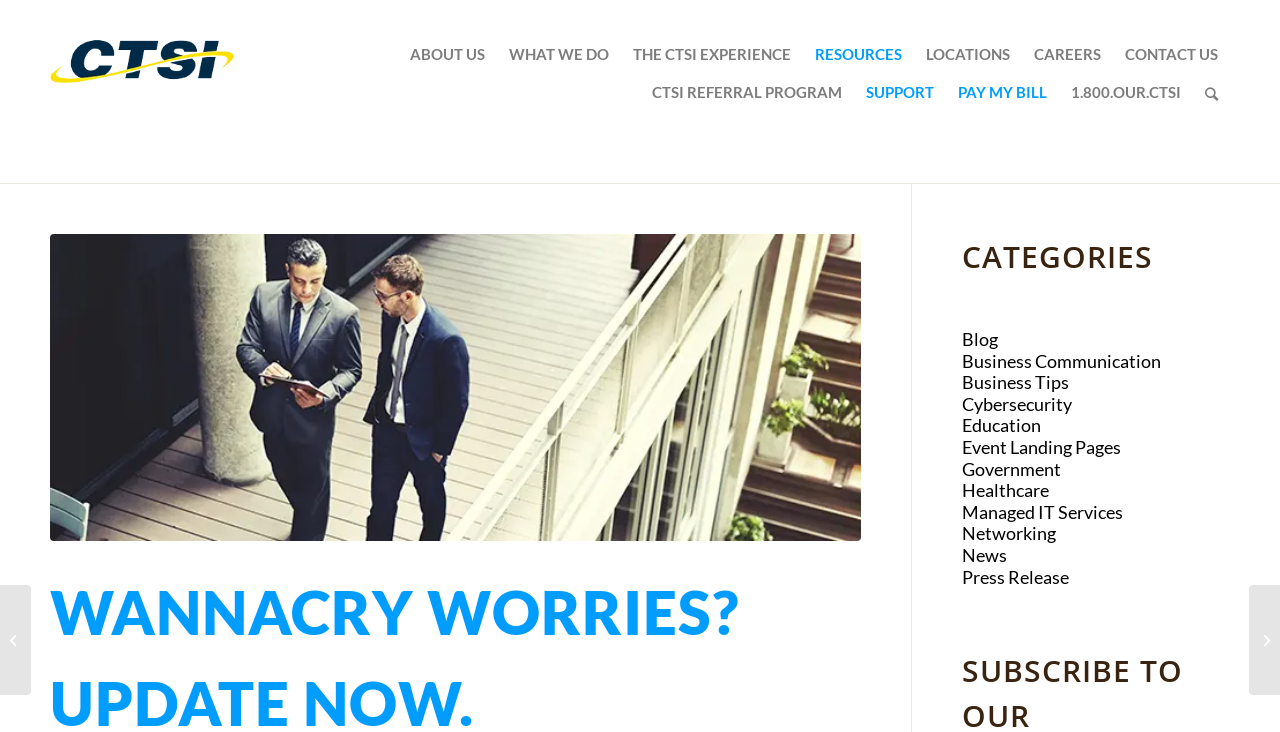What is the company name?
Respond to the question with a well-detailed and thorough answer.

The company name is obtained from the top-left corner of the webpage, where it is written as 'Computer Transition Services, Inc.' along with an image of the company logo.